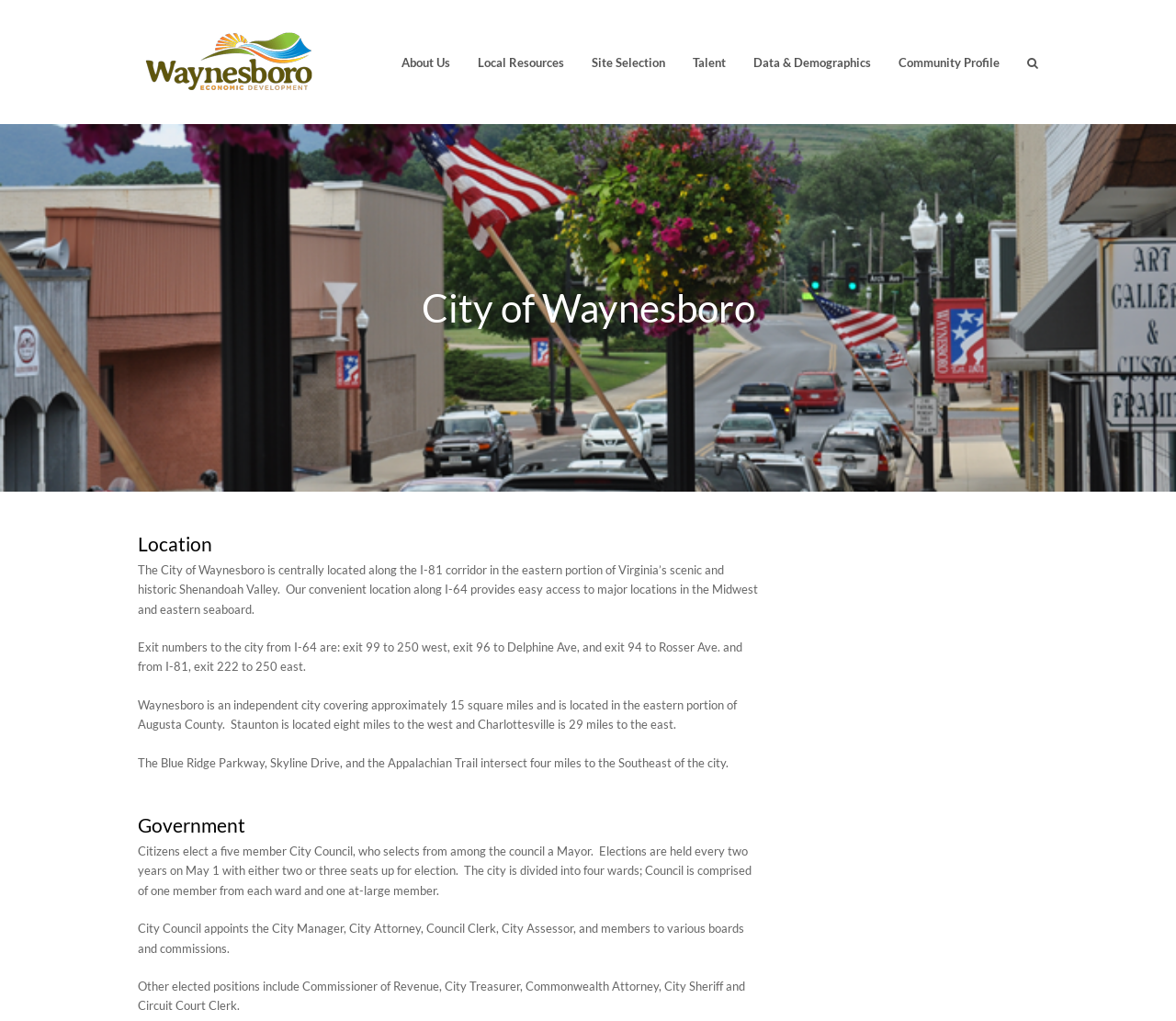Based on the element description: "Talent", identify the bounding box coordinates for this UI element. The coordinates must be four float numbers between 0 and 1, listed as [left, top, right, bottom].

[0.577, 0.038, 0.629, 0.083]